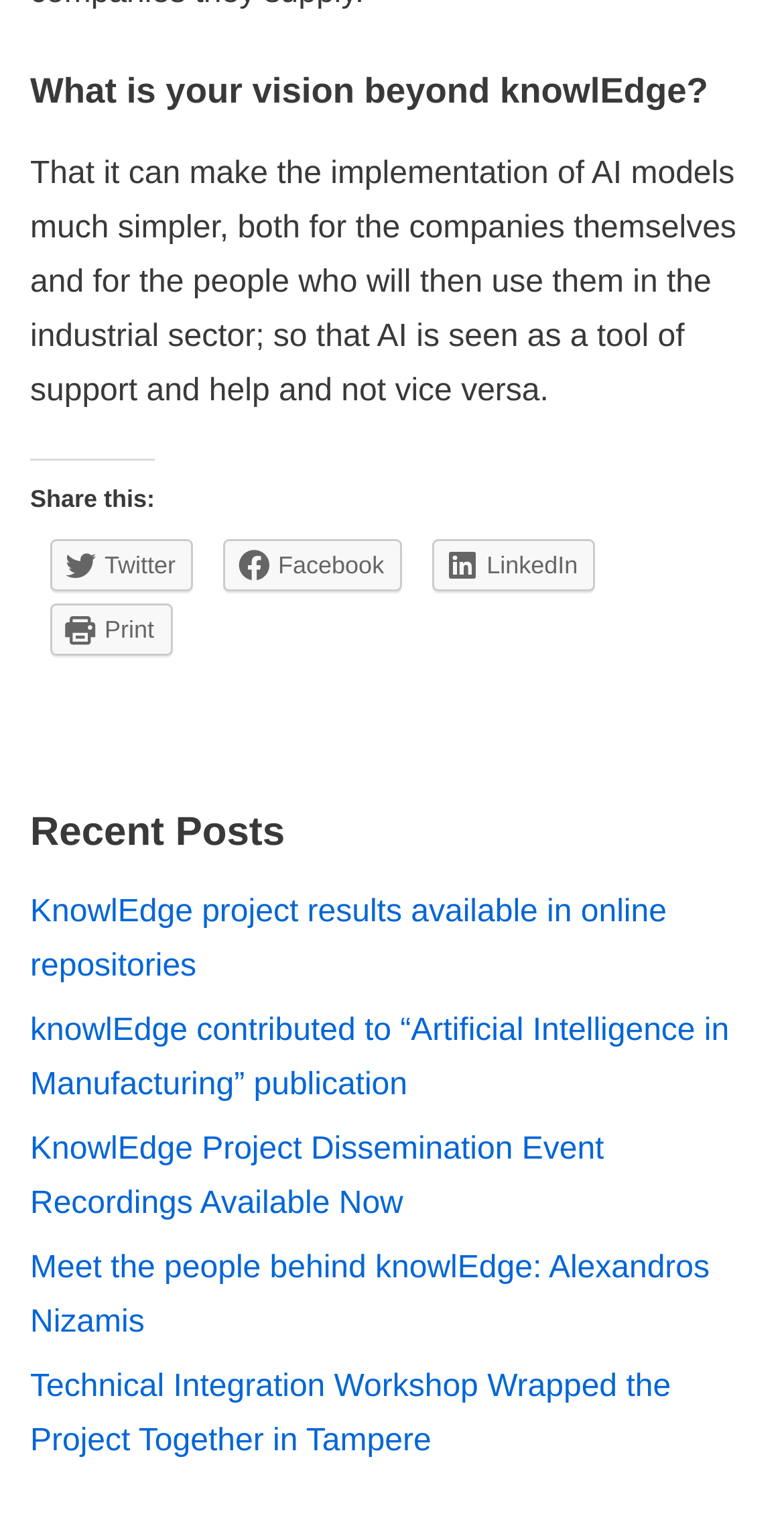Use a single word or phrase to respond to the question:
What is the title of the latest post?

Meet the people behind knowlEdge